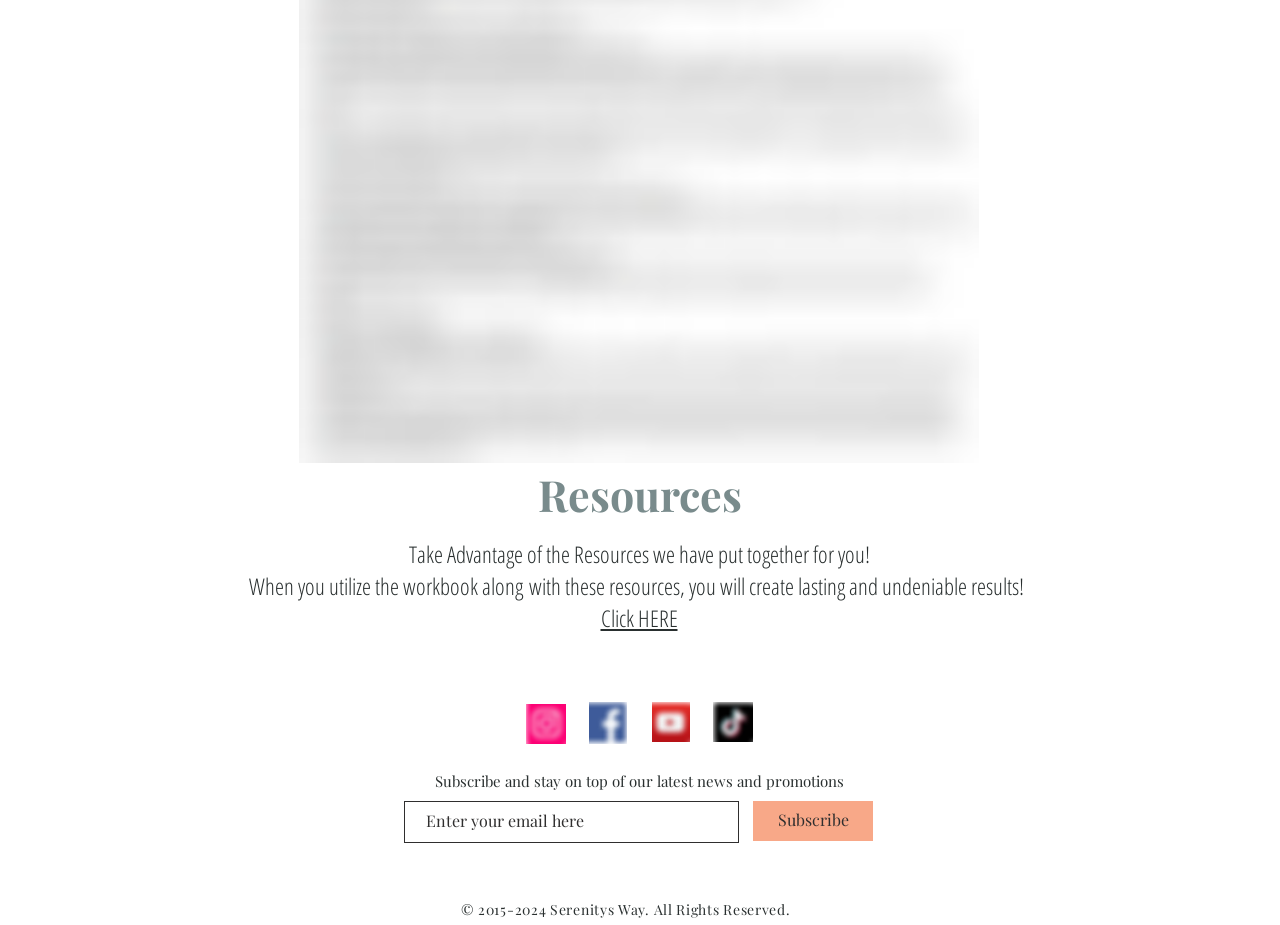What is the call-to-action for the email subscription?
Analyze the screenshot and provide a detailed answer to the question.

The button 'Subscribe' is located below the text box where users can enter their email, indicating that clicking this button will subscribe the user to the newsletter or promotional emails.